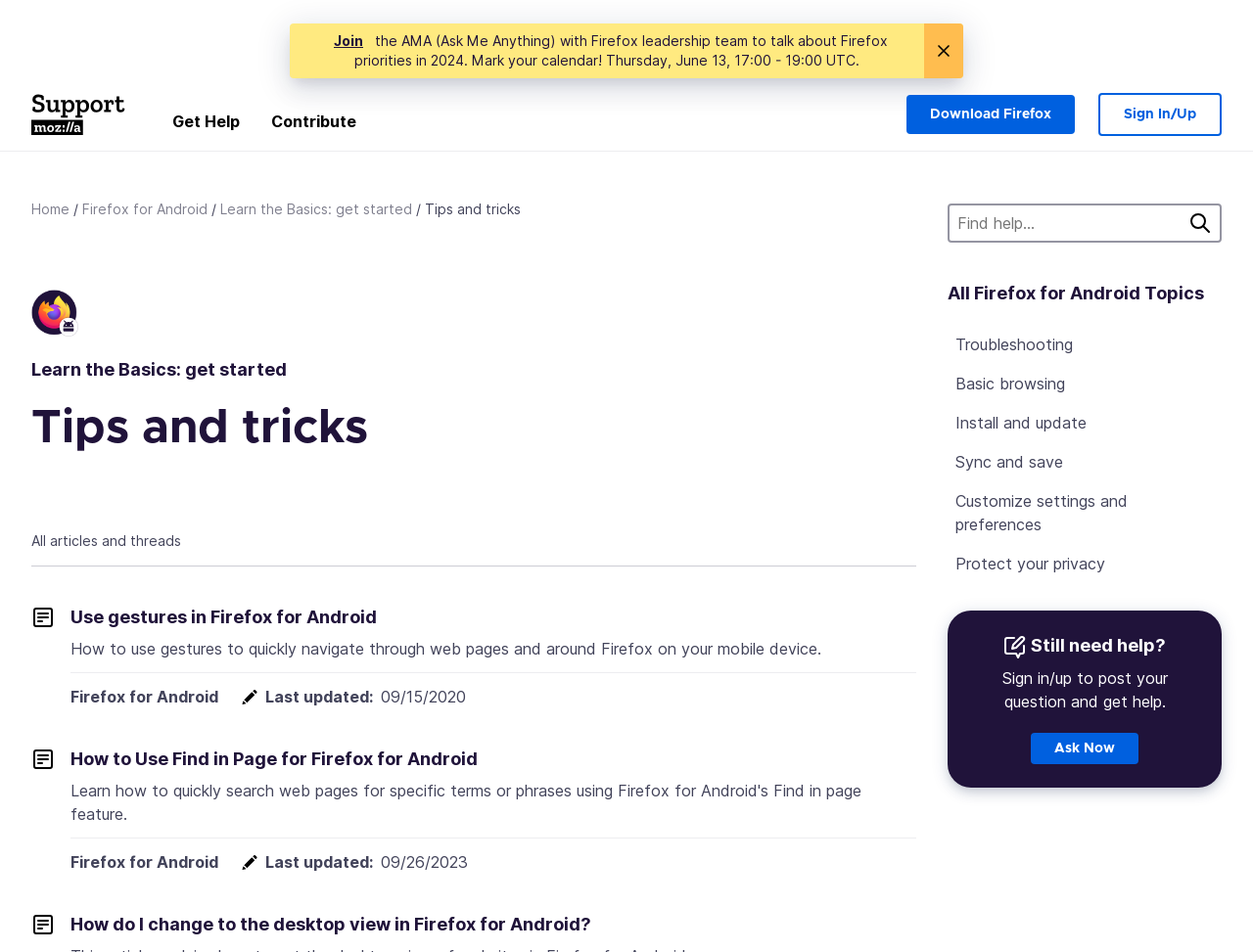Please provide a comprehensive response to the question below by analyzing the image: 
What is the date of the last update for the article 'How to Use Find in Page for Firefox for Android'?

The article 'How to Use Find in Page for Firefox for Android' has a 'Last updated' section that indicates the date of the last update, which is 09/26/2023.